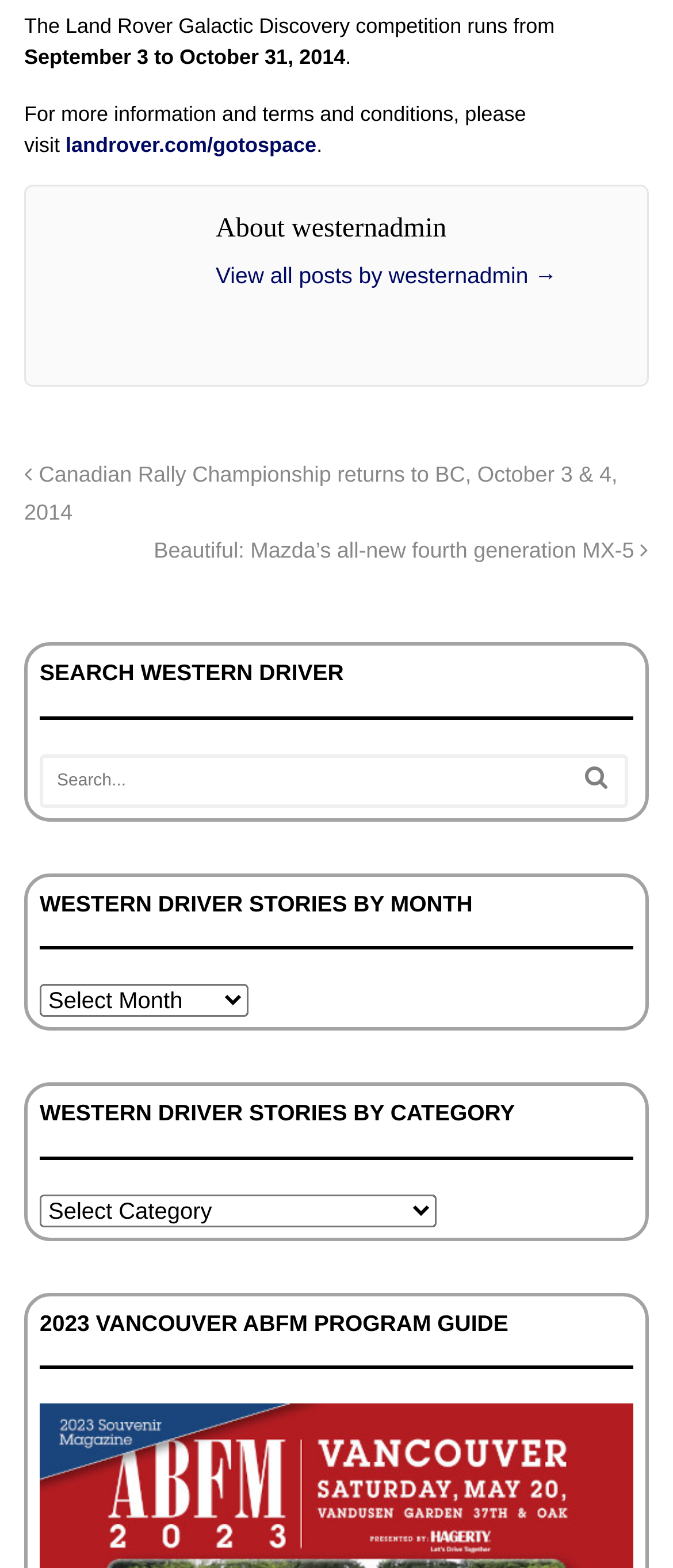Provide the bounding box coordinates of the HTML element described by the text: "input value="Search..." name="s" value="Search..."".

[0.064, 0.483, 0.84, 0.513]